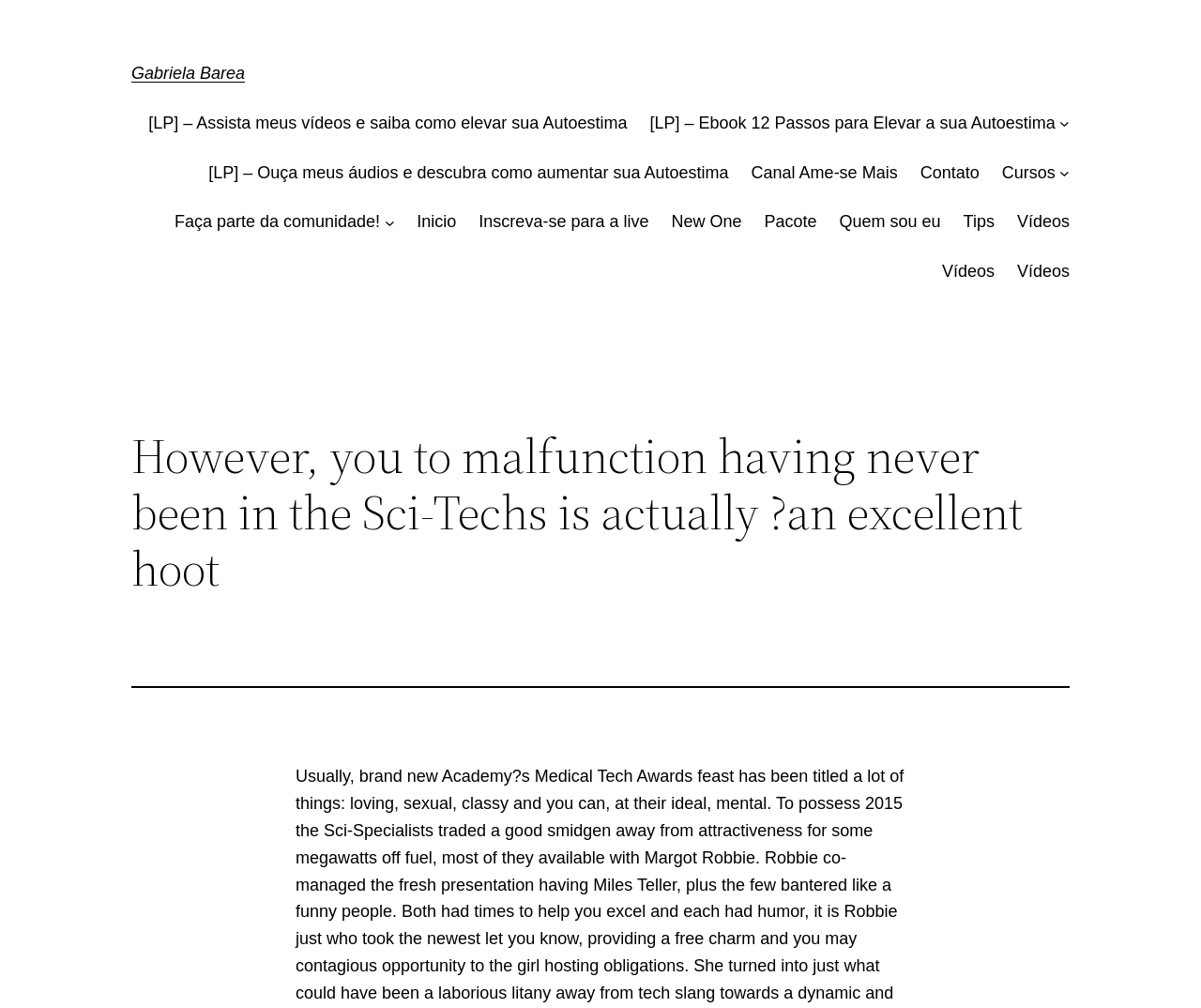Please respond to the question using a single word or phrase:
How many links are there on the webpage?

14